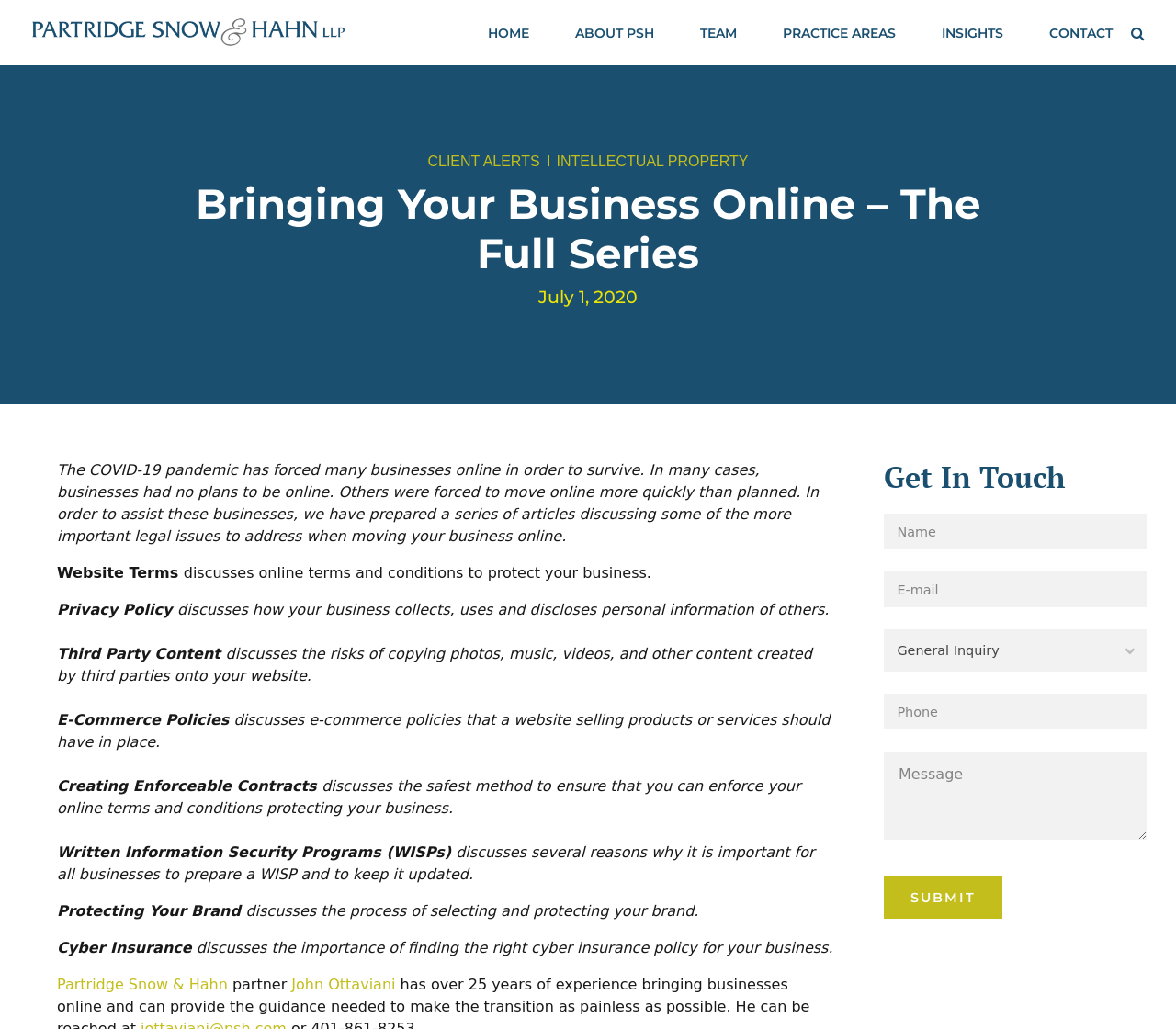Answer the question with a single word or phrase: 
How many articles are in the series?

8